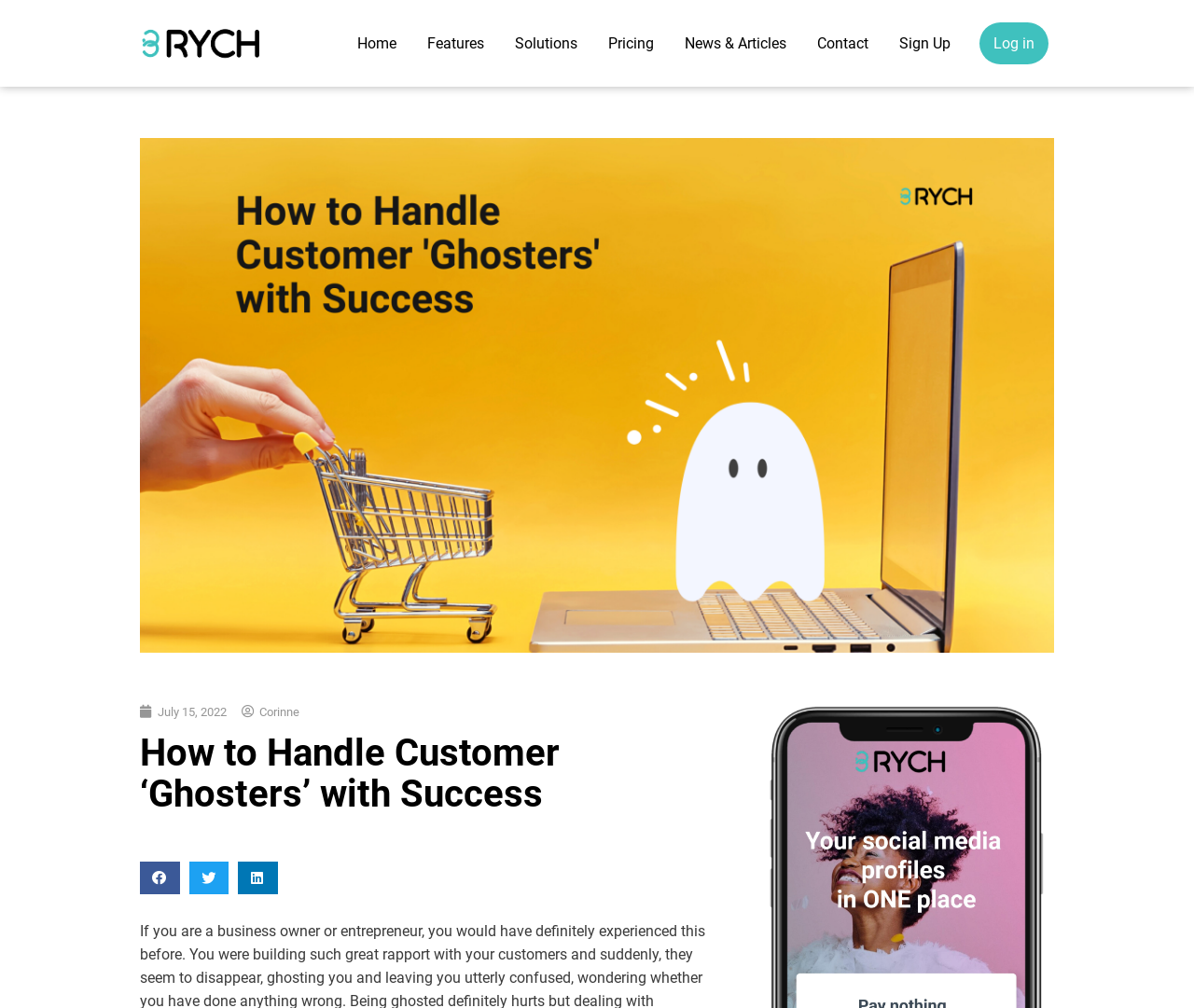What is the logo of the company?
Answer the question based on the image using a single word or a brief phrase.

3Rych